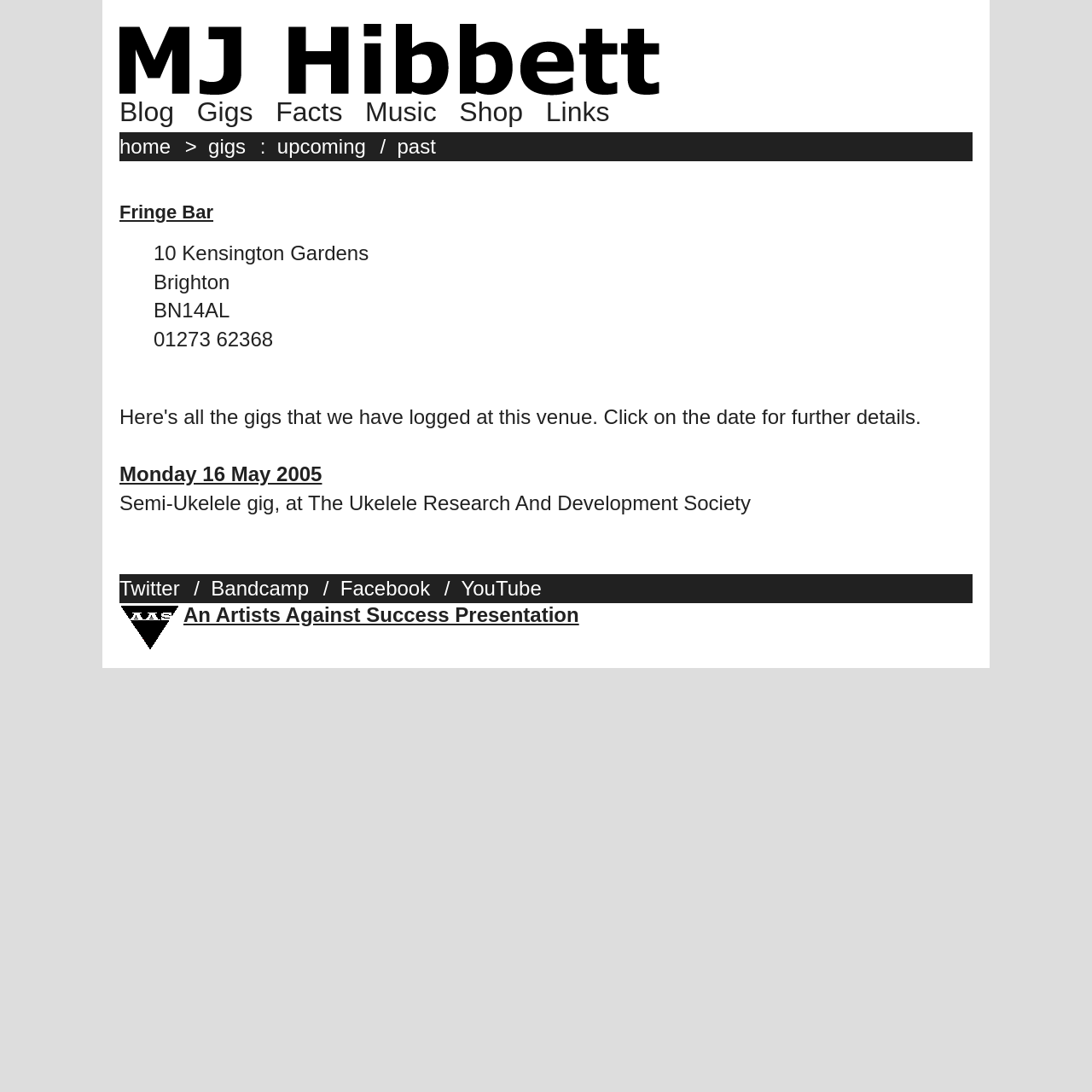How many social media platforms are linked on the webpage?
Give a one-word or short-phrase answer derived from the screenshot.

4